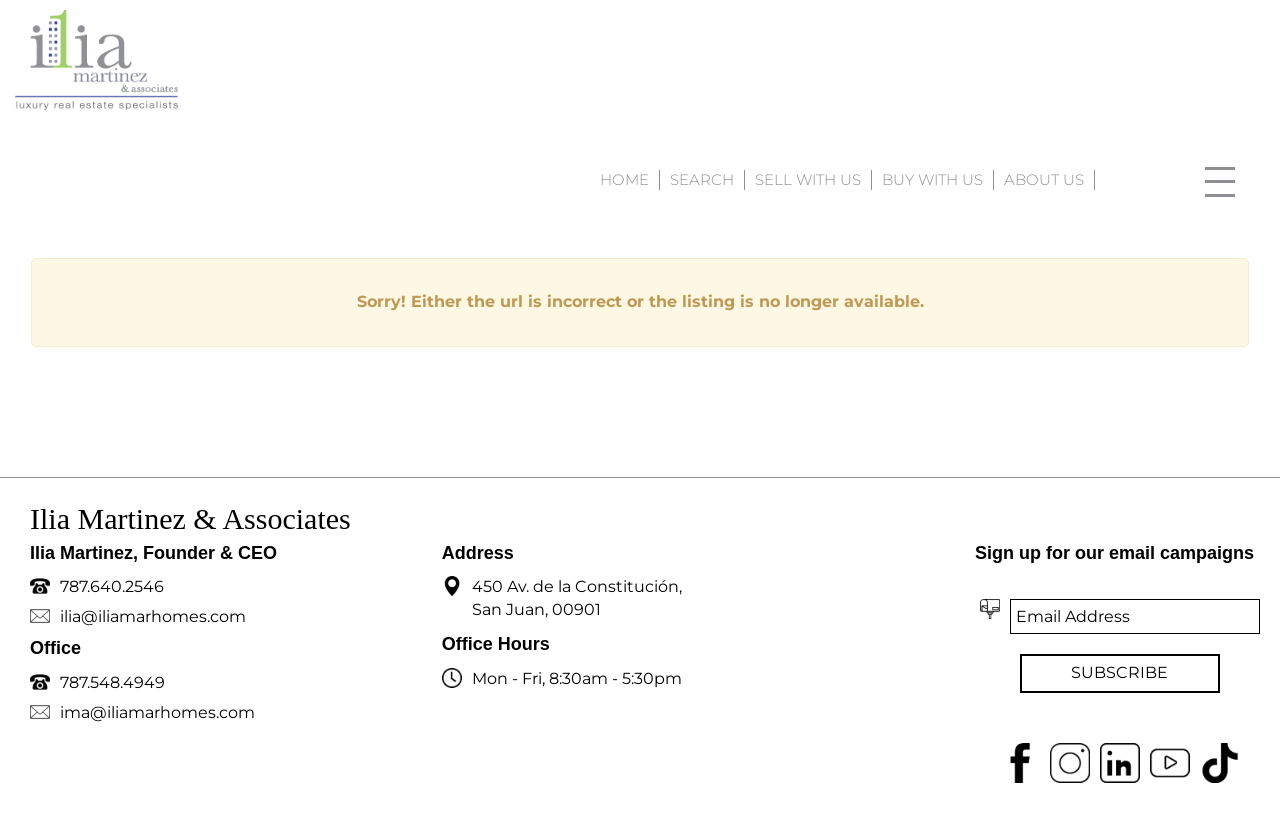What is the phone number of the office?
Look at the screenshot and respond with one word or a short phrase.

787.548.4949